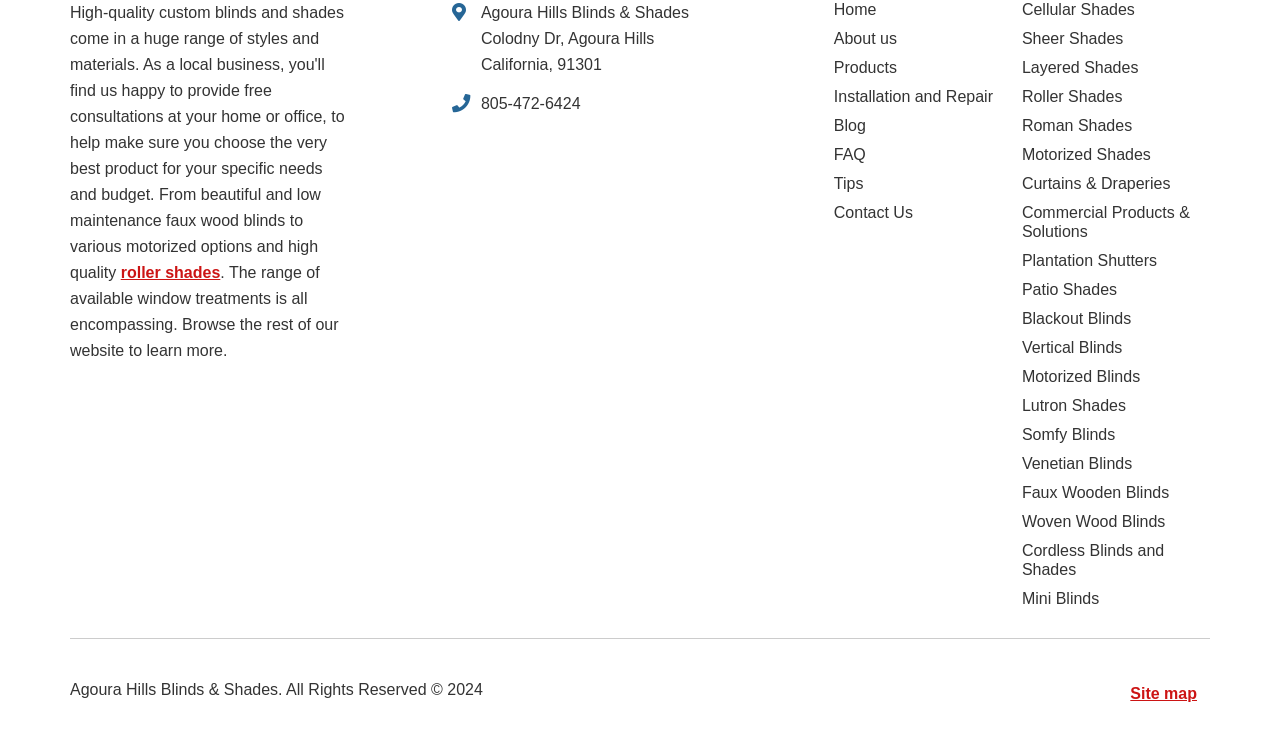What is the business name?
Please answer the question as detailed as possible.

I found the business name by looking at the StaticText element with ID 711, which contains the text 'Agoura Hills Blinds & Shades
Colodny Dr, Agoura Hills
California, 91301'. This text is likely to be the business name and address.